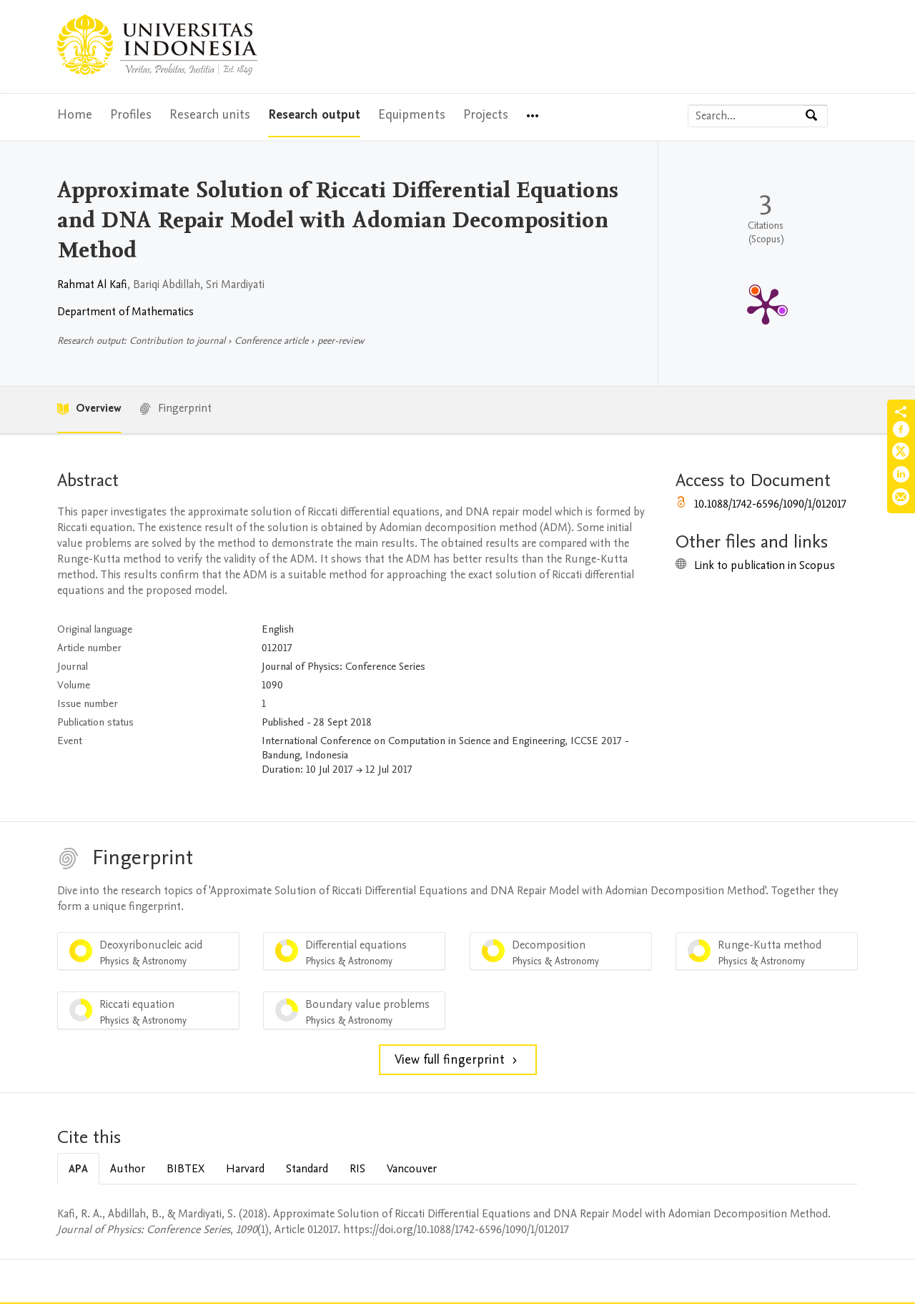What is the title or heading displayed on the webpage?

Approximate Solution of Riccati Differential Equations and DNA Repair Model with Adomian Decomposition Method